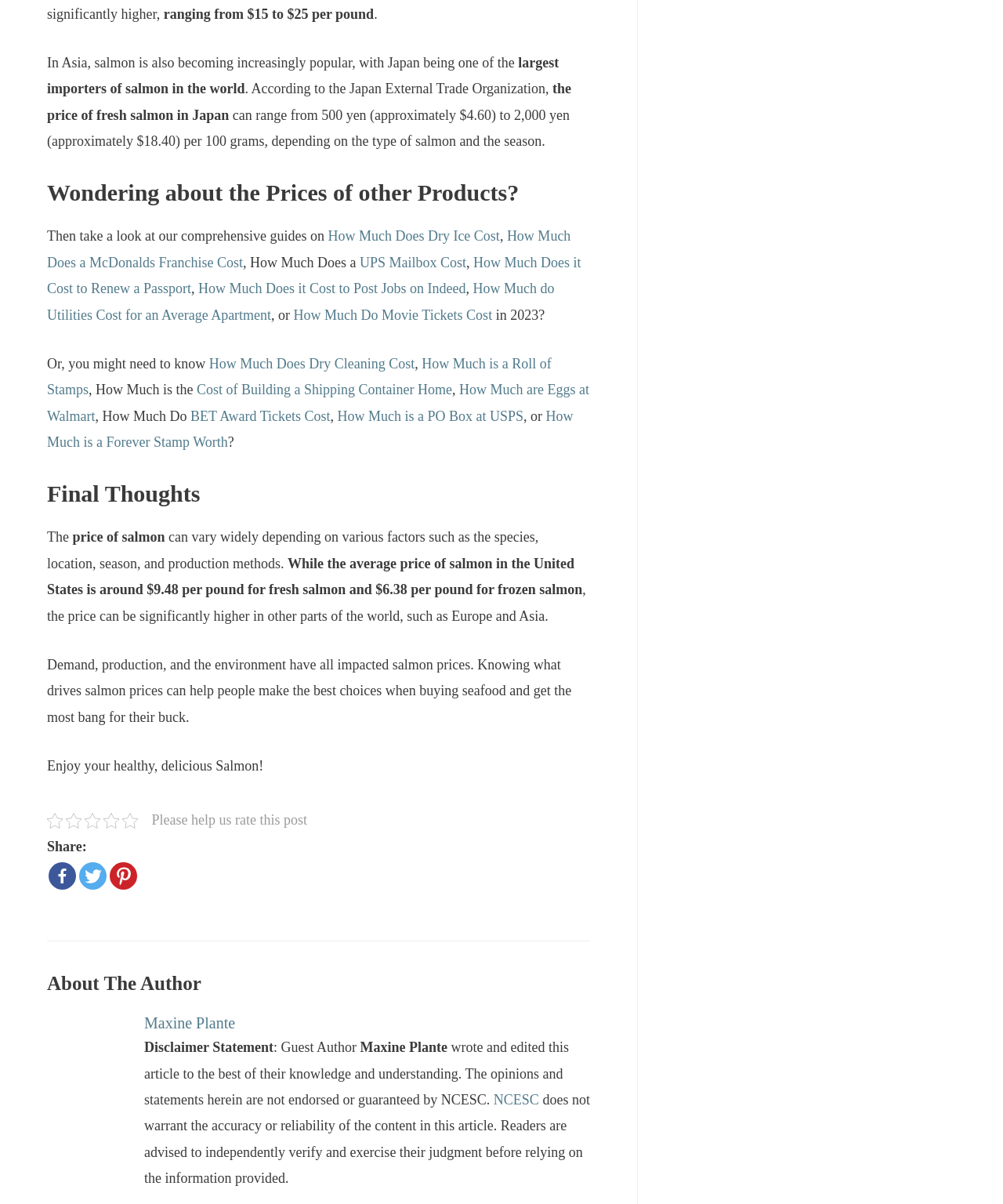Kindly determine the bounding box coordinates for the clickable area to achieve the given instruction: "Read about 'How Much Does a McDonalds Franchise Cost'".

[0.047, 0.19, 0.569, 0.224]